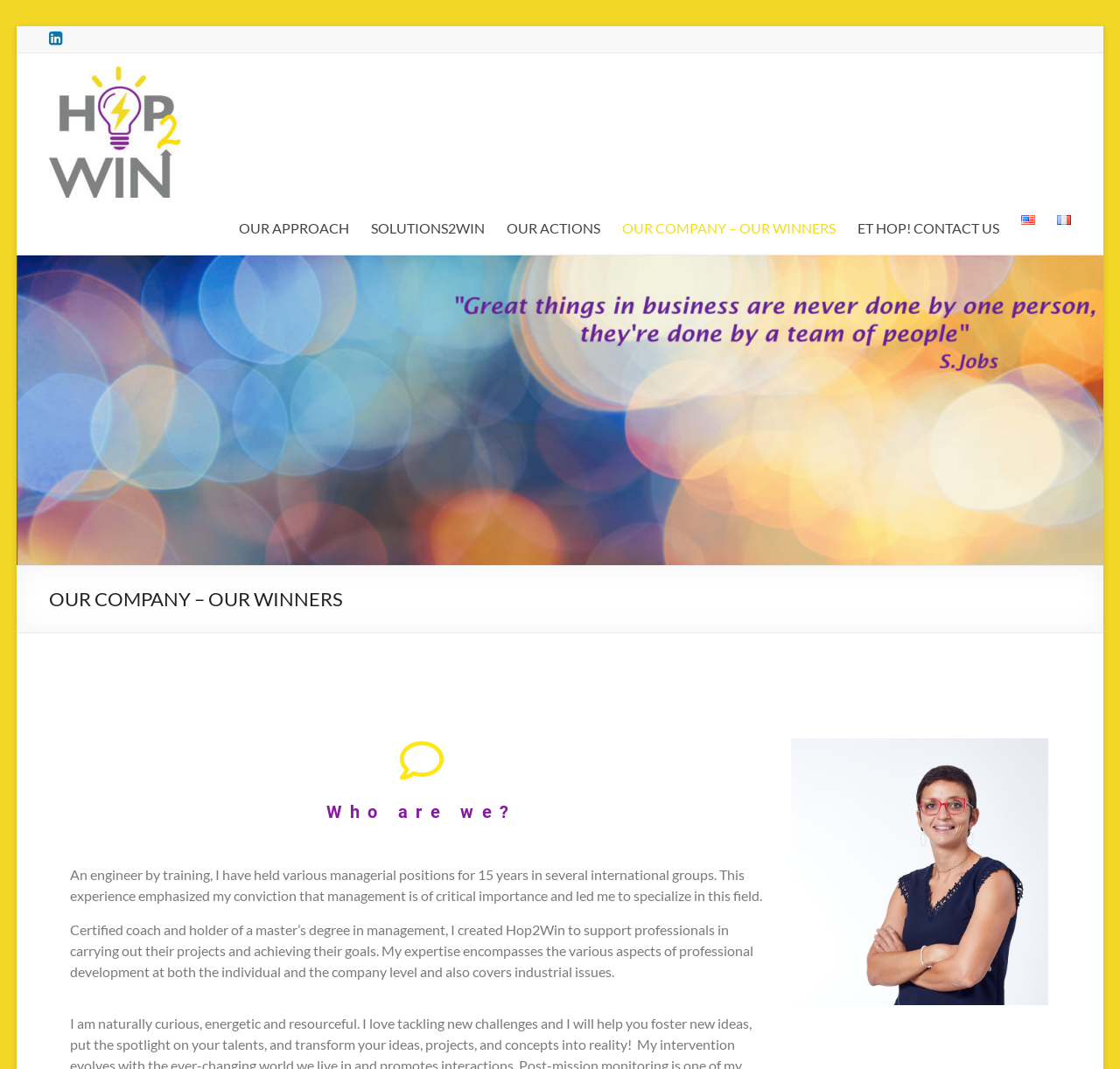Extract the main heading from the webpage content.

OUR COMPANY – OUR WINNERS